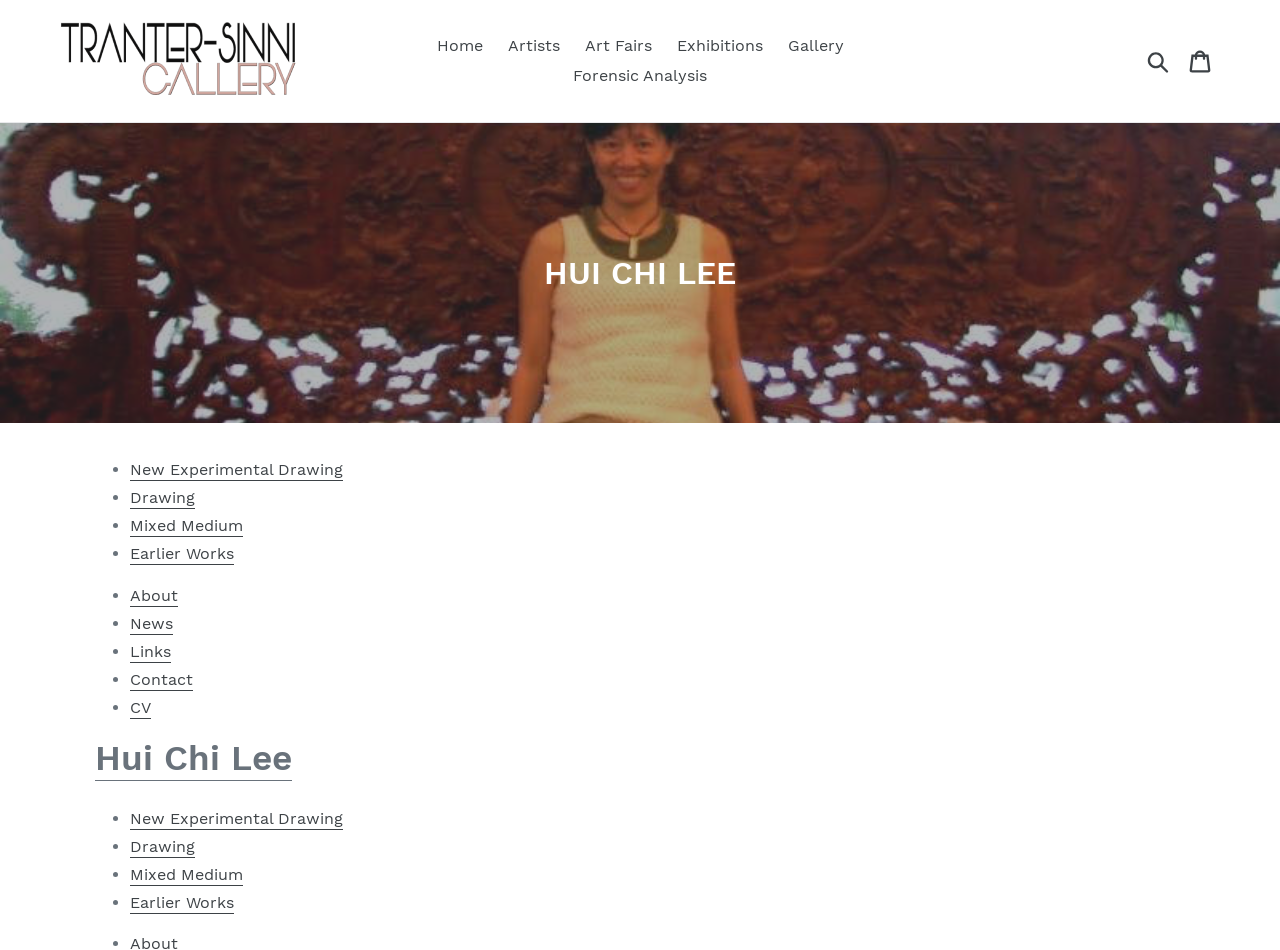Please provide the bounding box coordinates in the format (top-left x, top-left y, bottom-right x, bottom-right y). Remember, all values are floating point numbers between 0 and 1. What is the bounding box coordinate of the region described as: New Experimental Drawing

[0.102, 0.484, 0.268, 0.506]